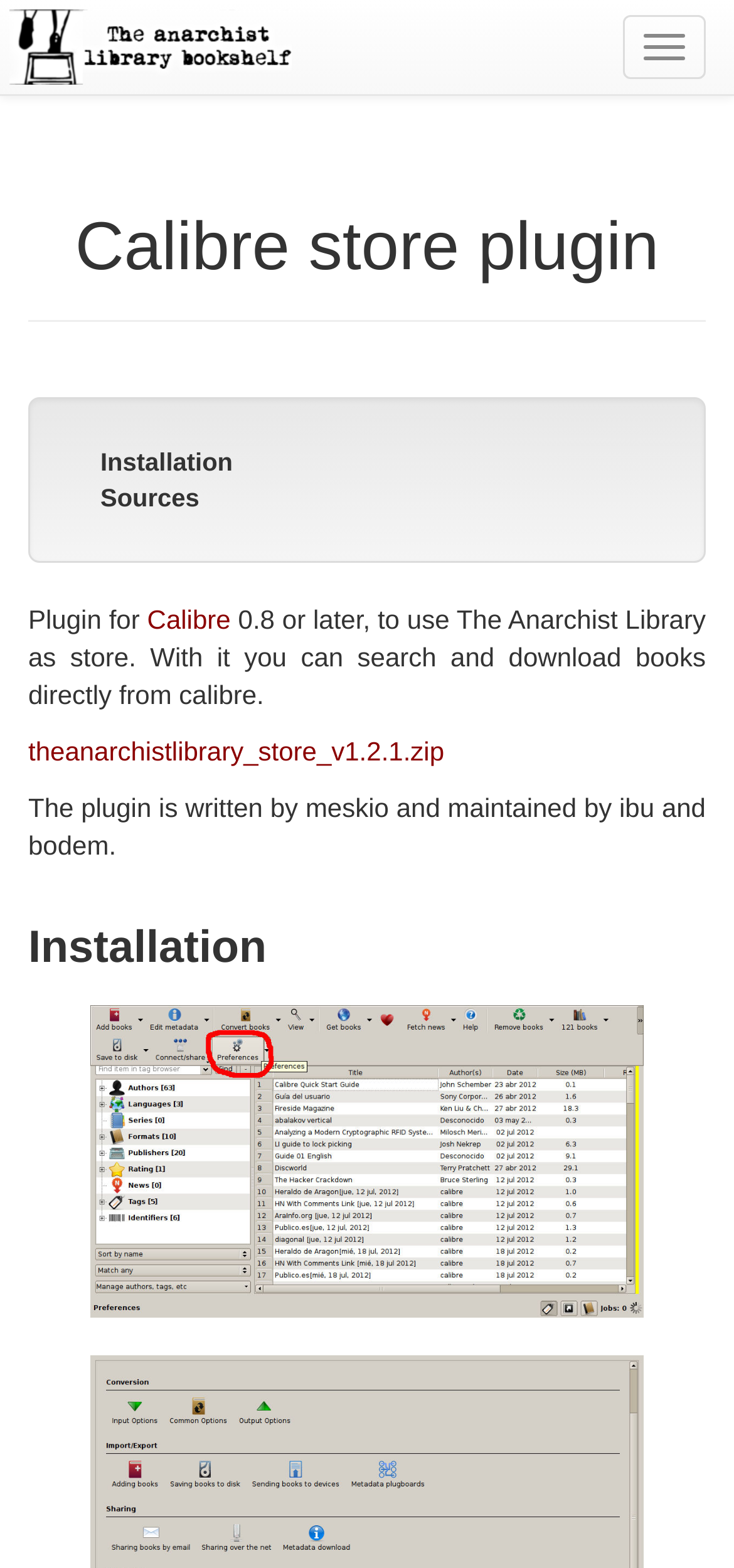Create an in-depth description of the webpage, covering main sections.

The webpage is about the Calibre store plugin, specifically its installation and usage. At the top right corner, there is a "Toggle navigation" button. Below it, on the top left, is the logo of "The Anarchist Library Bookshelf" accompanied by a link to the same. 

The main content starts with a heading "Calibre store plugin" followed by links to "Installation" and "Sources" on the left side. To the right of these links, there is a brief description of the plugin, stating that it allows users to search and download books directly from Calibre. 

Below this description, there is a link to download the plugin, "theanarchistlibrary_store_v1.2.1.zip". The plugin's author and maintainers, meskio, ibu, and bodem, are credited in a sentence below the download link.

Further down, there is a section dedicated to the installation process, marked by a heading "Installation". This section features an image, "c-s-screen1.jpg", which likely illustrates the installation process.